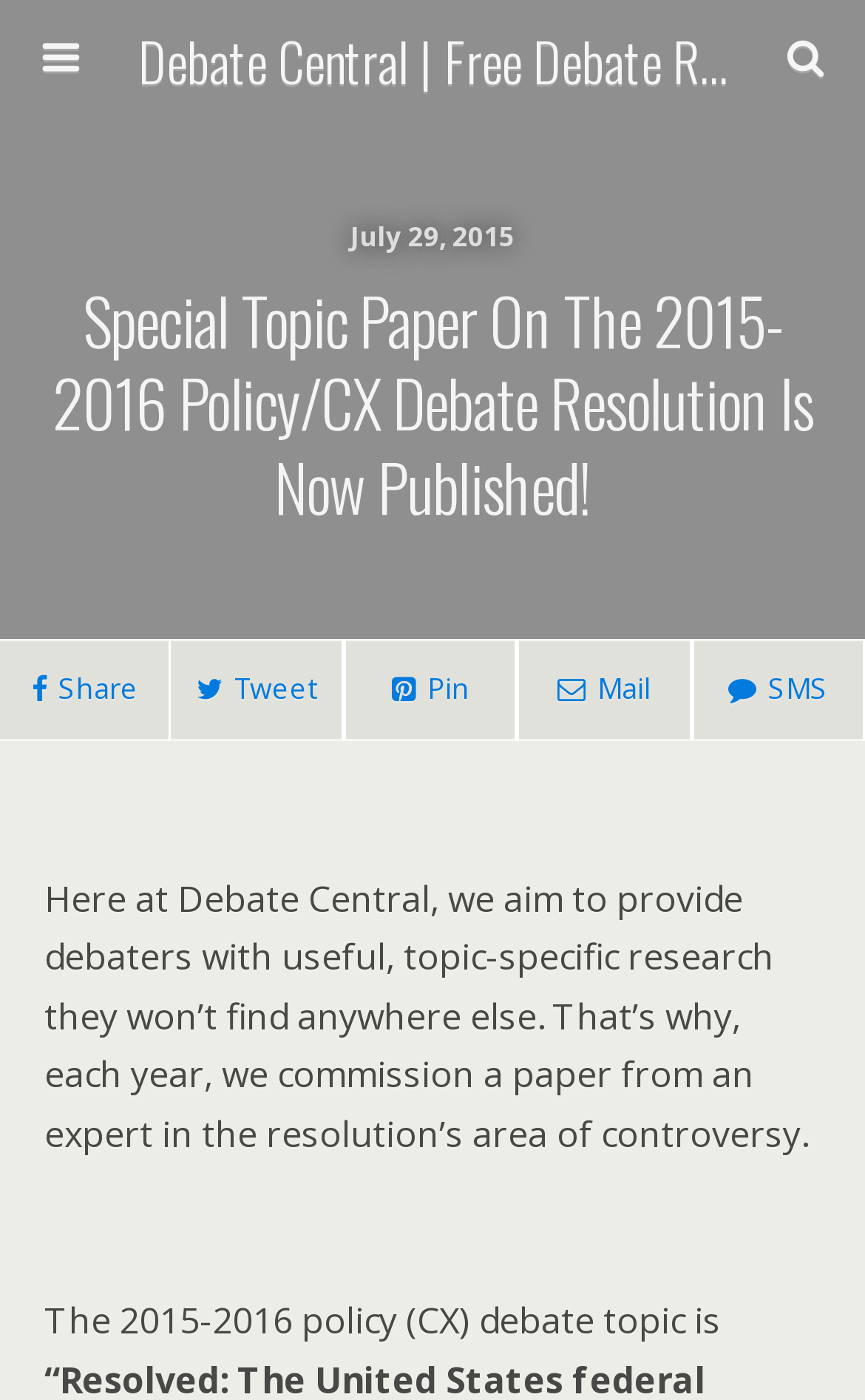Refer to the image and provide an in-depth answer to the question: 
What is the date of the special topic paper?

I found the date 'July 29, 2015' in the static text element located at [0.405, 0.155, 0.595, 0.182] which is a separate element from the main heading.